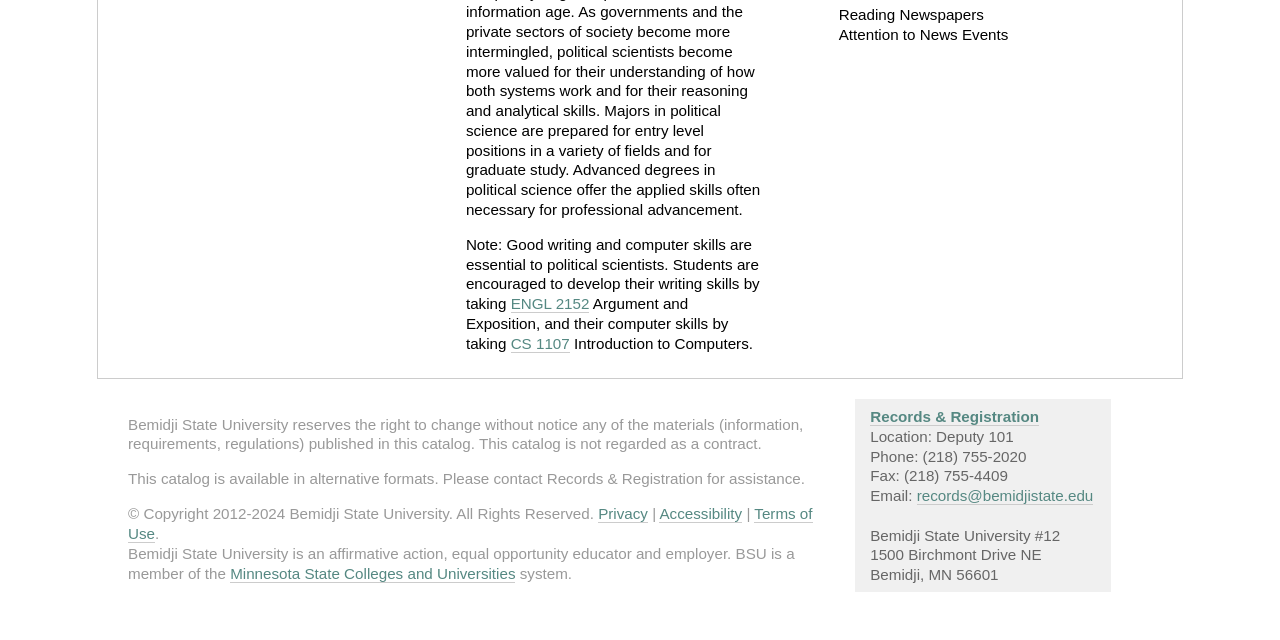Using the element description Records & Registration, predict the bounding box coordinates for the UI element. Provide the coordinates in (top-left x, top-left y, bottom-right x, bottom-right y) format with values ranging from 0 to 1.

[0.68, 0.638, 0.812, 0.666]